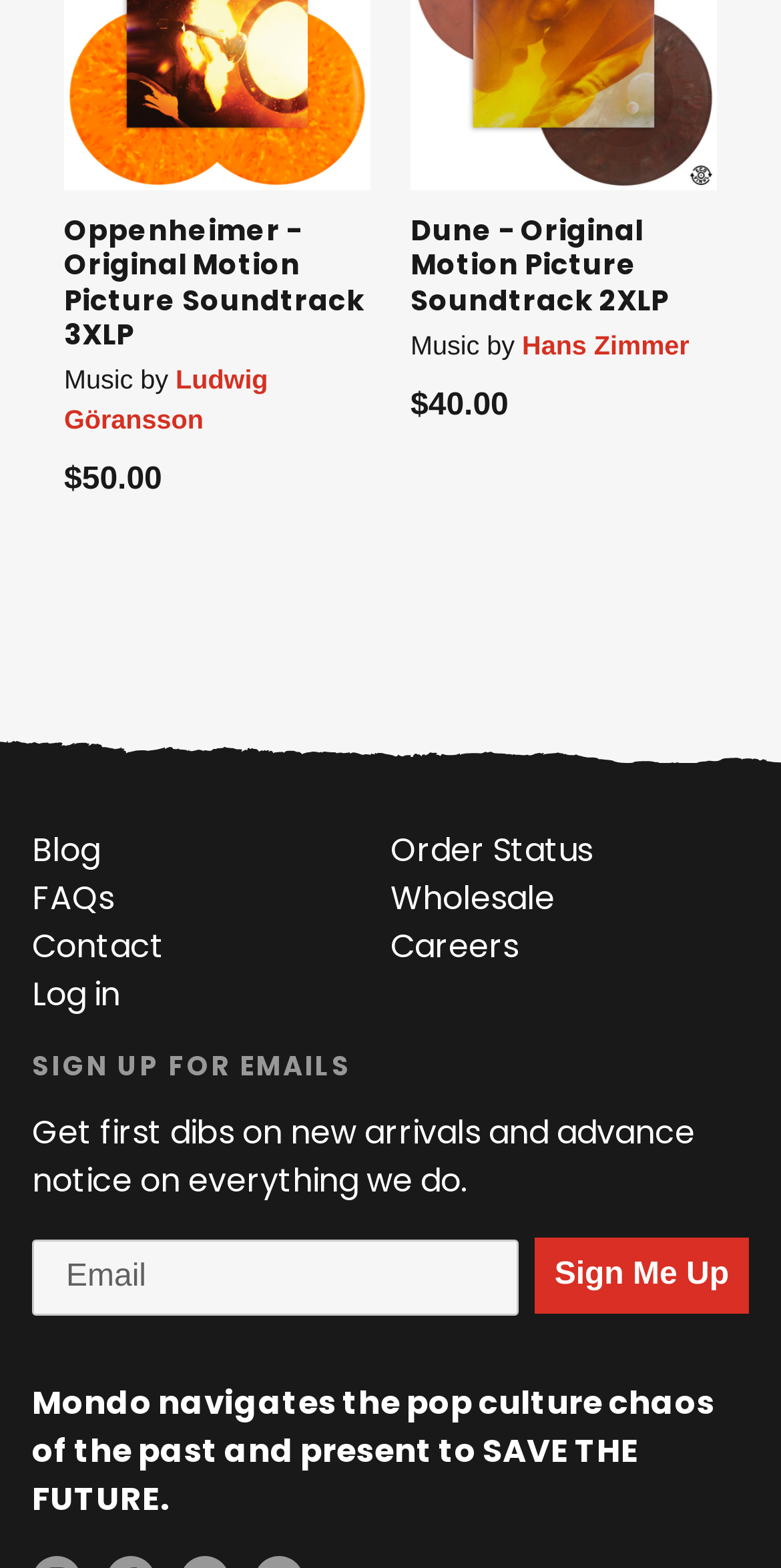Kindly determine the bounding box coordinates for the clickable area to achieve the given instruction: "Click on the Sign Me Up button".

[0.684, 0.79, 0.959, 0.838]